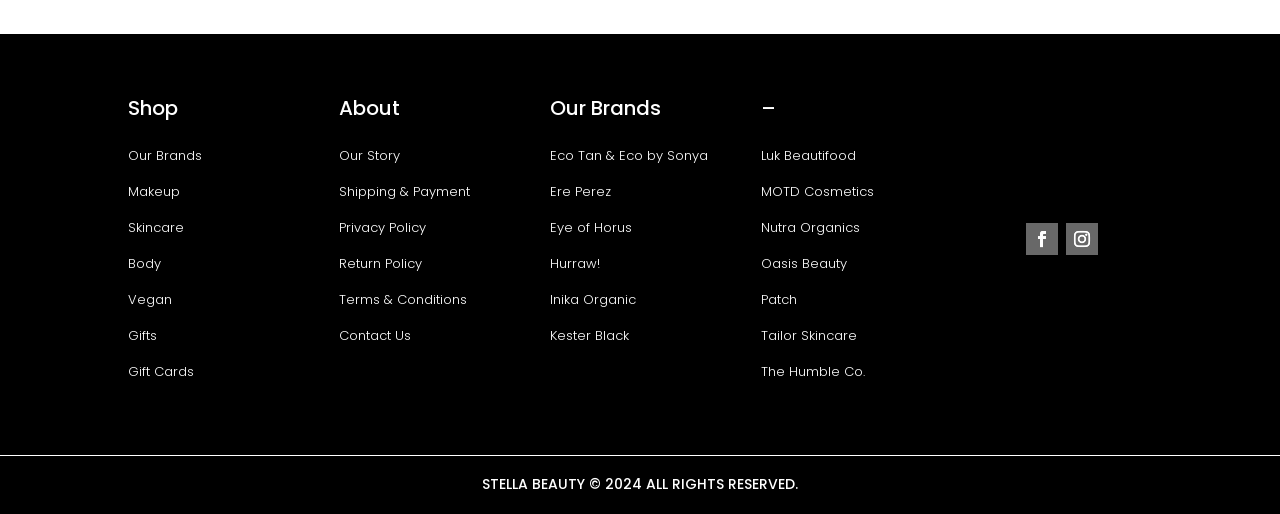Identify the bounding box coordinates of the clickable region required to complete the instruction: "Learn more about 'Neobanks'". The coordinates should be given as four float numbers within the range of 0 and 1, i.e., [left, top, right, bottom].

None